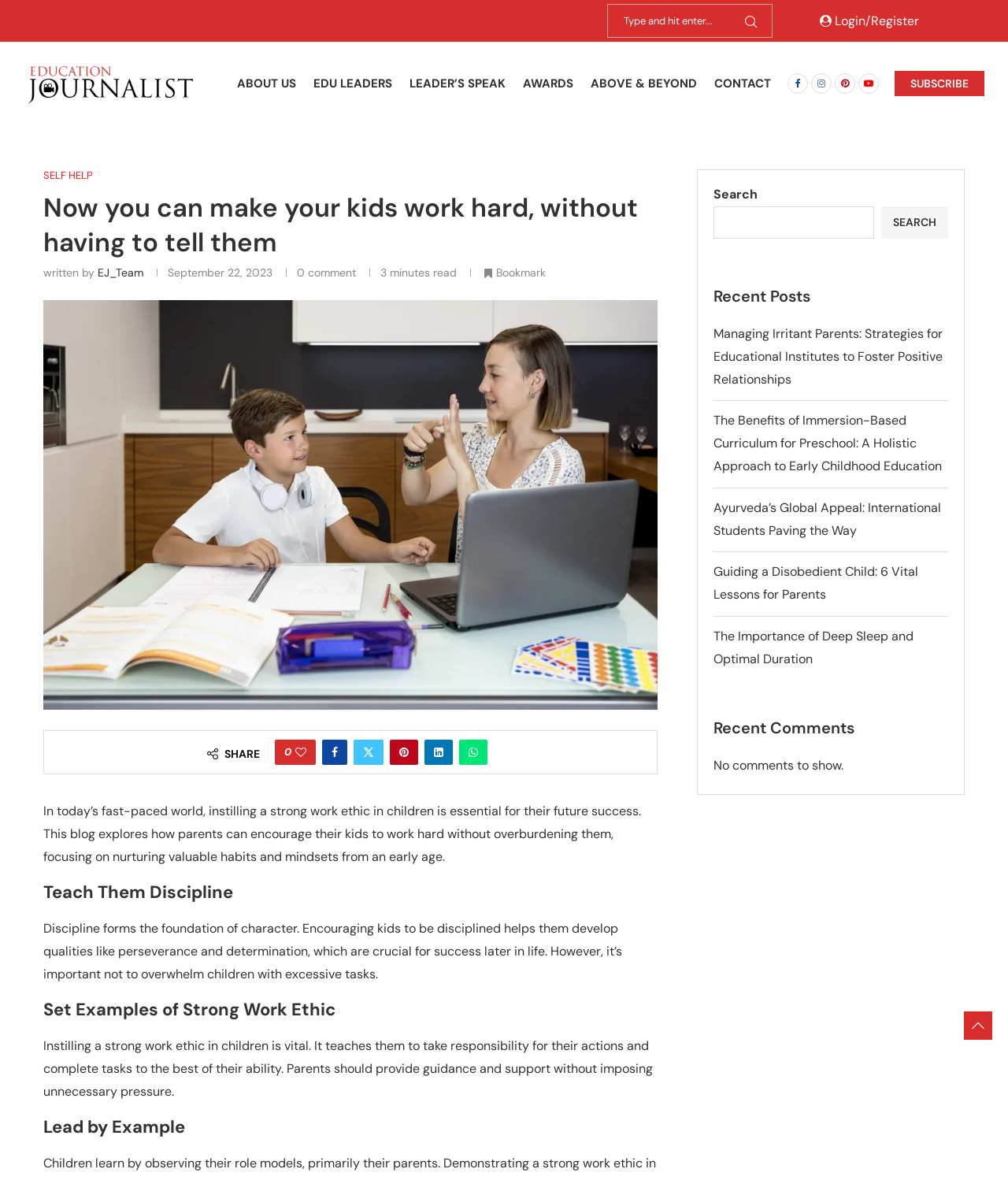Please identify the coordinates of the bounding box for the clickable region that will accomplish this instruction: "Share the post on Facebook".

[0.32, 0.627, 0.345, 0.648]